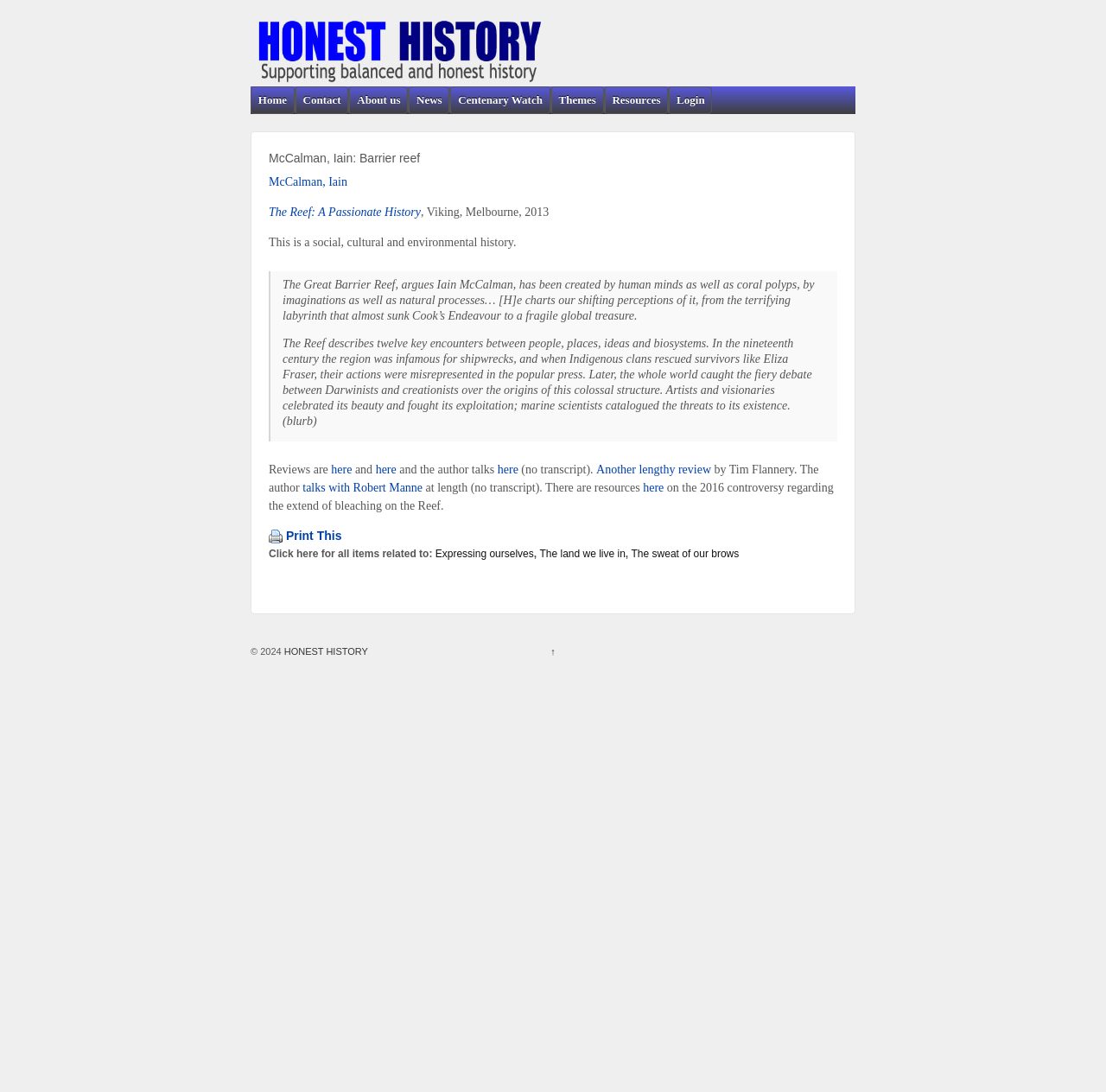Refer to the image and answer the question with as much detail as possible: What is the title of the book?

The title of the book can be found in the link element with the text 'The Reef: A Passionate History' which is located below the heading 'McCalman, Iain: Barrier reef'.